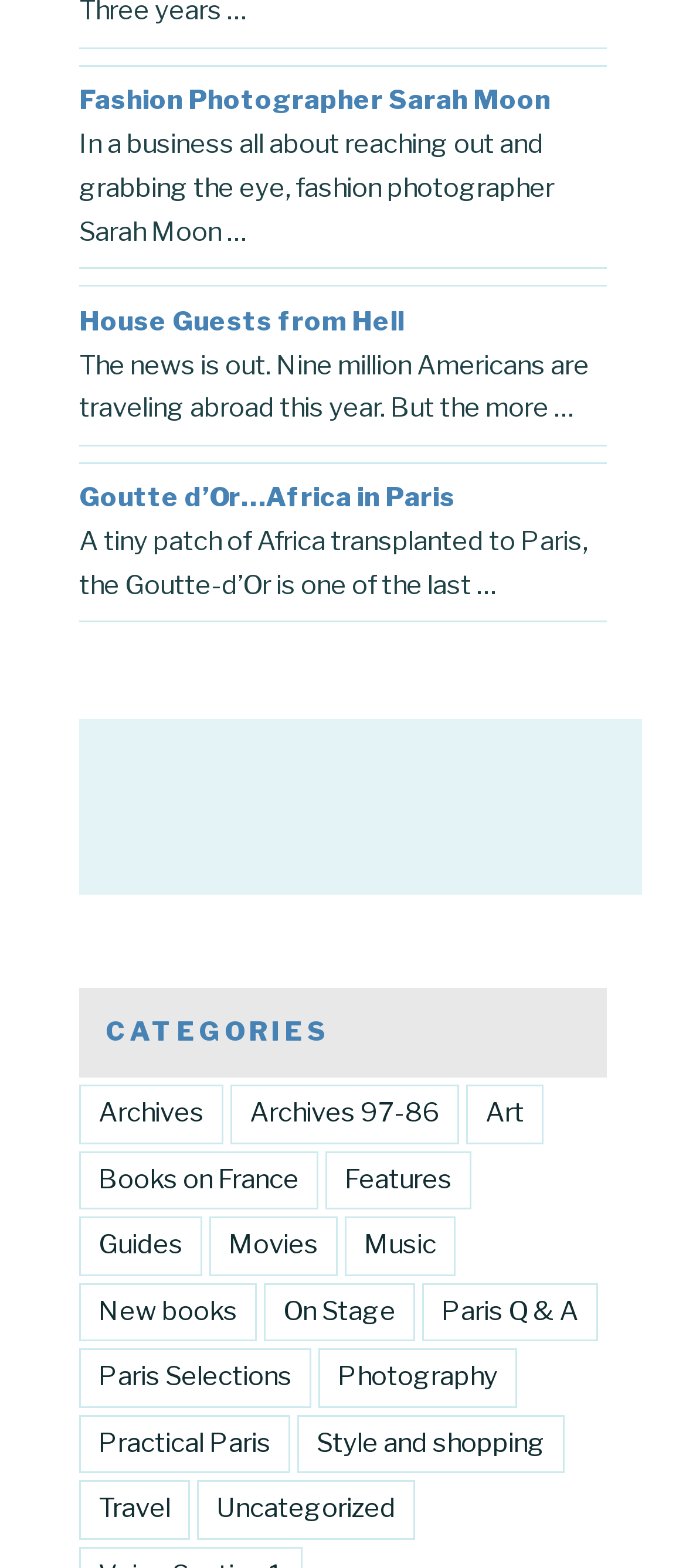What is the last category listed under 'CATEGORIES'?
Refer to the image and answer the question using a single word or phrase.

Uncategorized